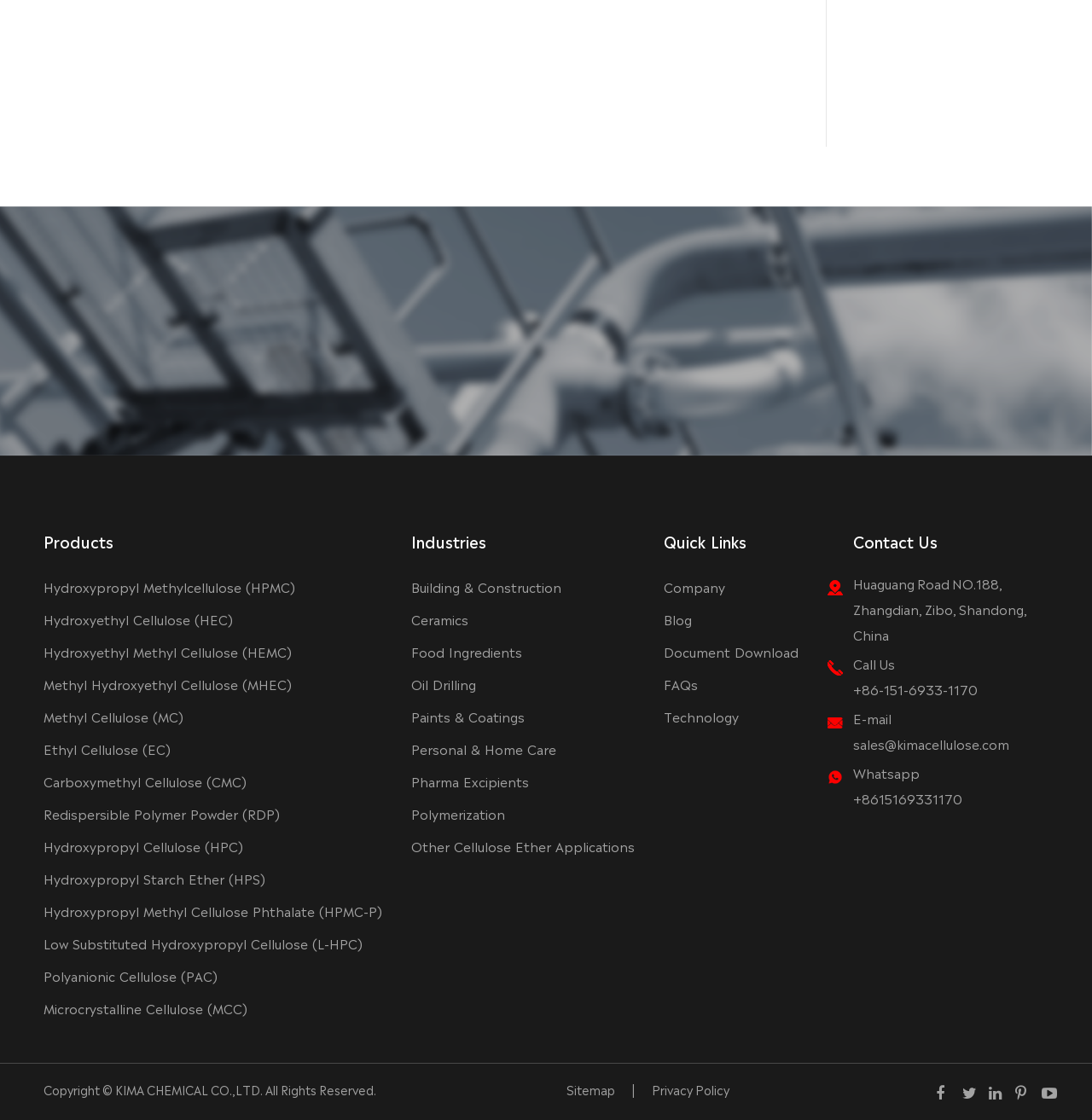Bounding box coordinates must be specified in the format (top-left x, top-left y, bottom-right x, bottom-right y). All values should be floating point numbers between 0 and 1. What are the bounding box coordinates of the UI element described as: sales@kimacellulose.com

[0.781, 0.653, 0.96, 0.676]